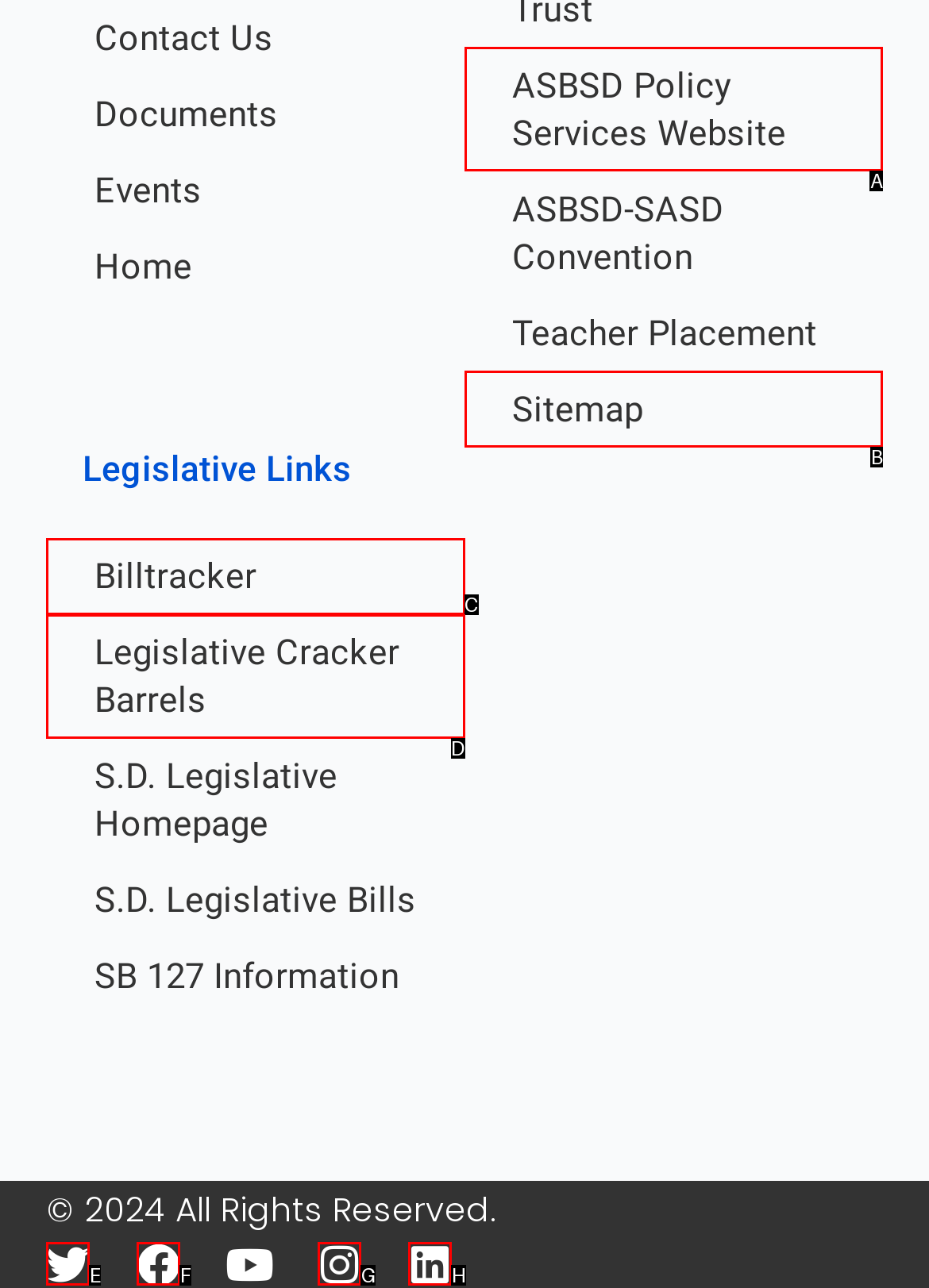Match the following description to the correct HTML element: ASBSD Policy Services Website Indicate your choice by providing the letter.

A